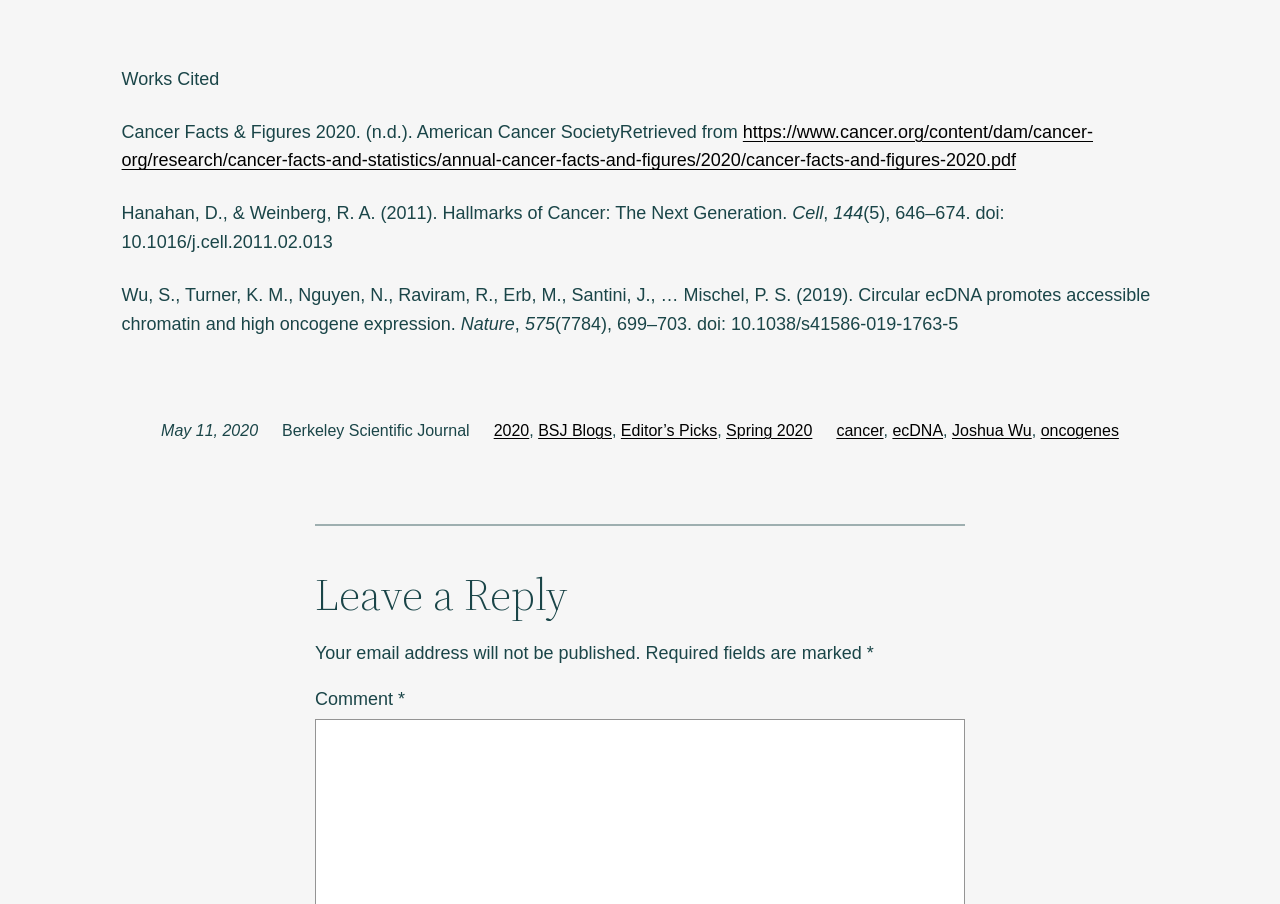Given the element description, predict the bounding box coordinates in the format (top-left x, top-left y, bottom-right x, bottom-right y). Make sure all values are between 0 and 1. Here is the element description: Wonder Woman

None